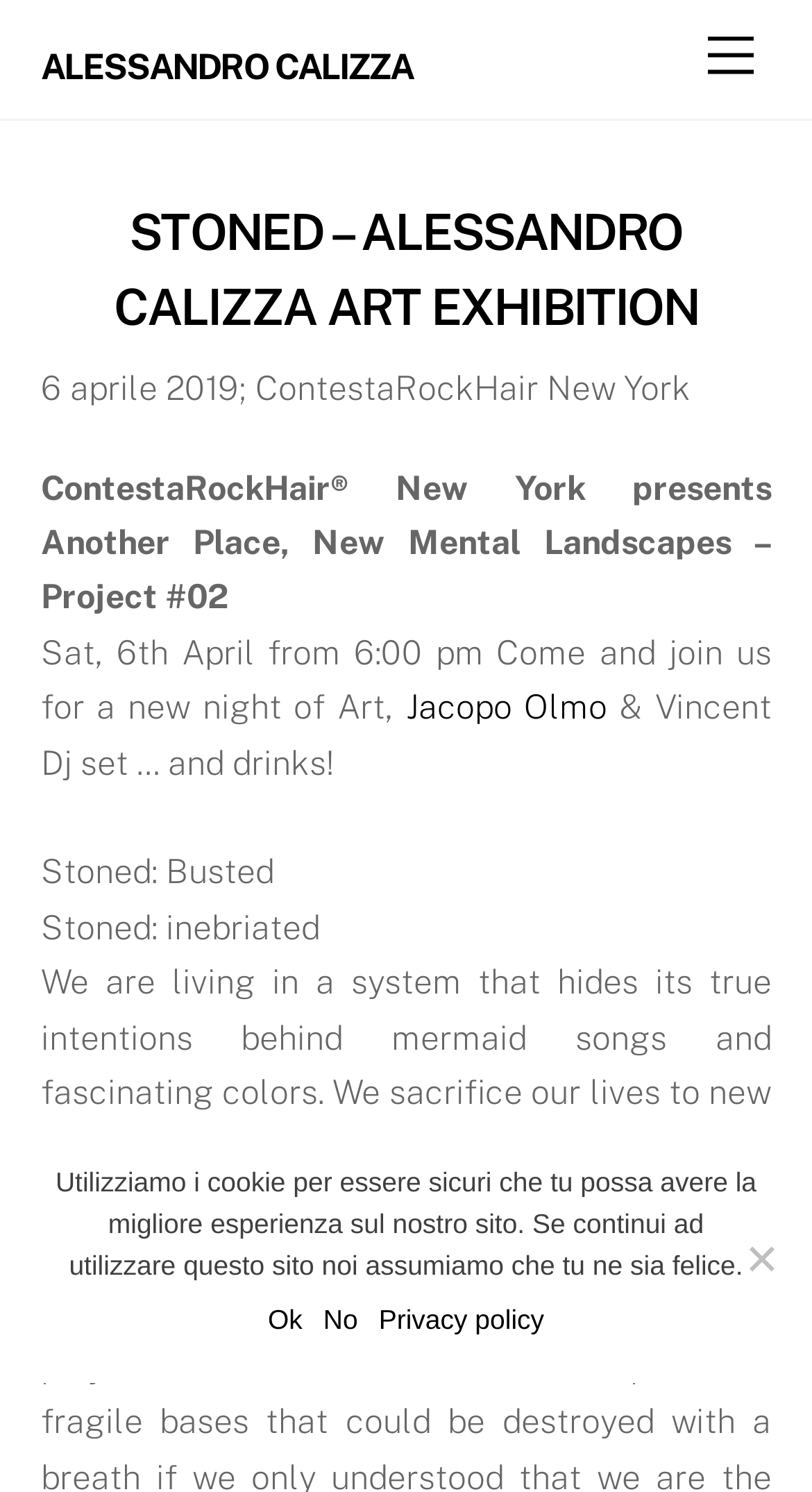Answer the question below using just one word or a short phrase: 
What is the date of the event?

6th April